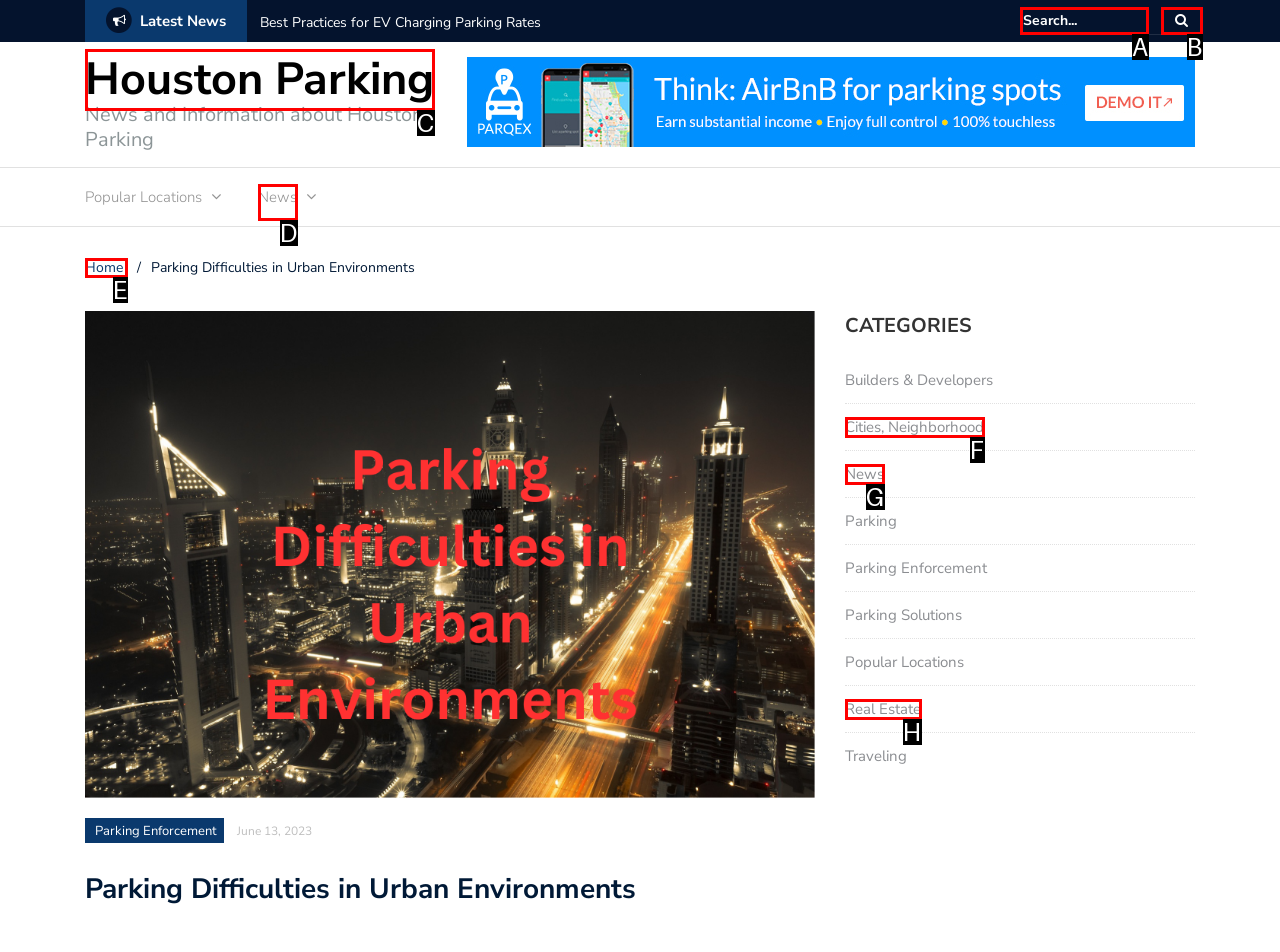Point out the option that aligns with the description: News
Provide the letter of the corresponding choice directly.

D